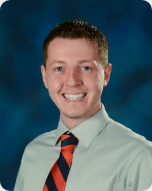What is Connor's occupation?
Give a detailed response to the question by analyzing the screenshot.

The caption states that Connor James O'Shea works as a software developer, which is his profession.